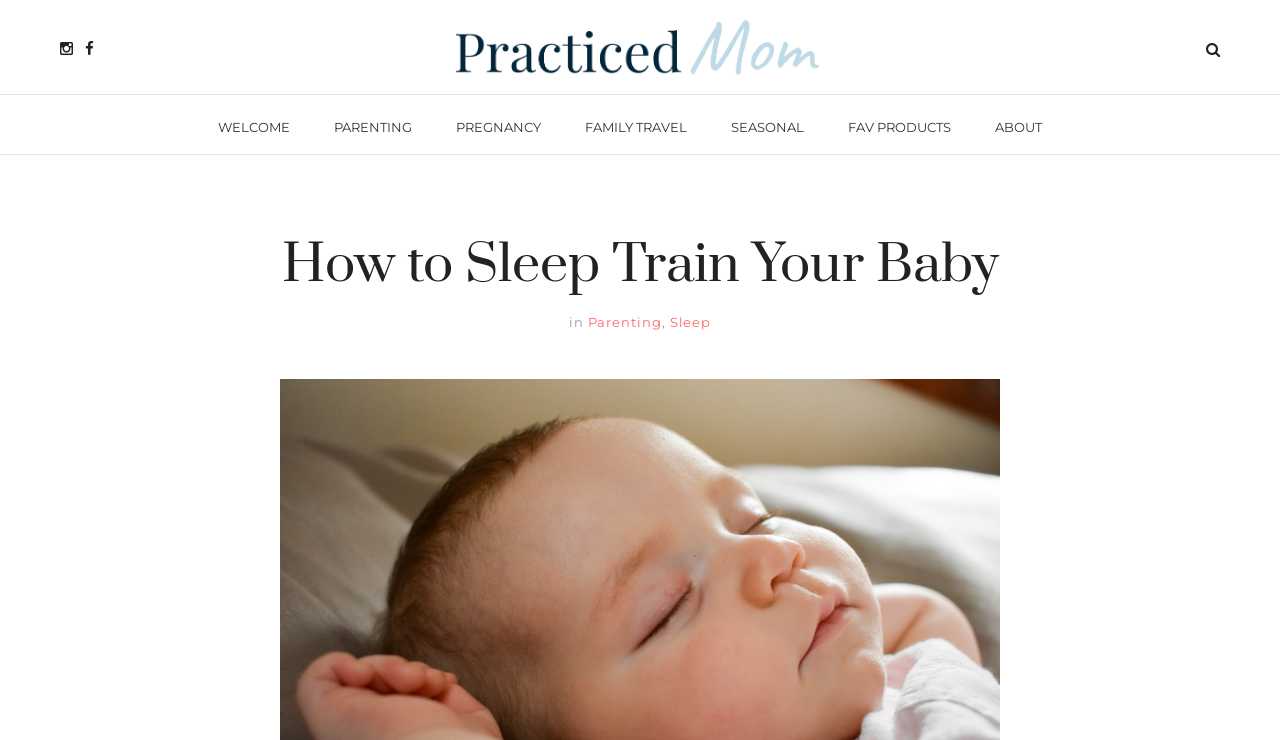What is the category of the current article?
Please interpret the details in the image and answer the question thoroughly.

I looked at the breadcrumbs of the current article, which are 'Parenting' and 'Sleep', indicating that the article is categorized under Parenting and Sleep.